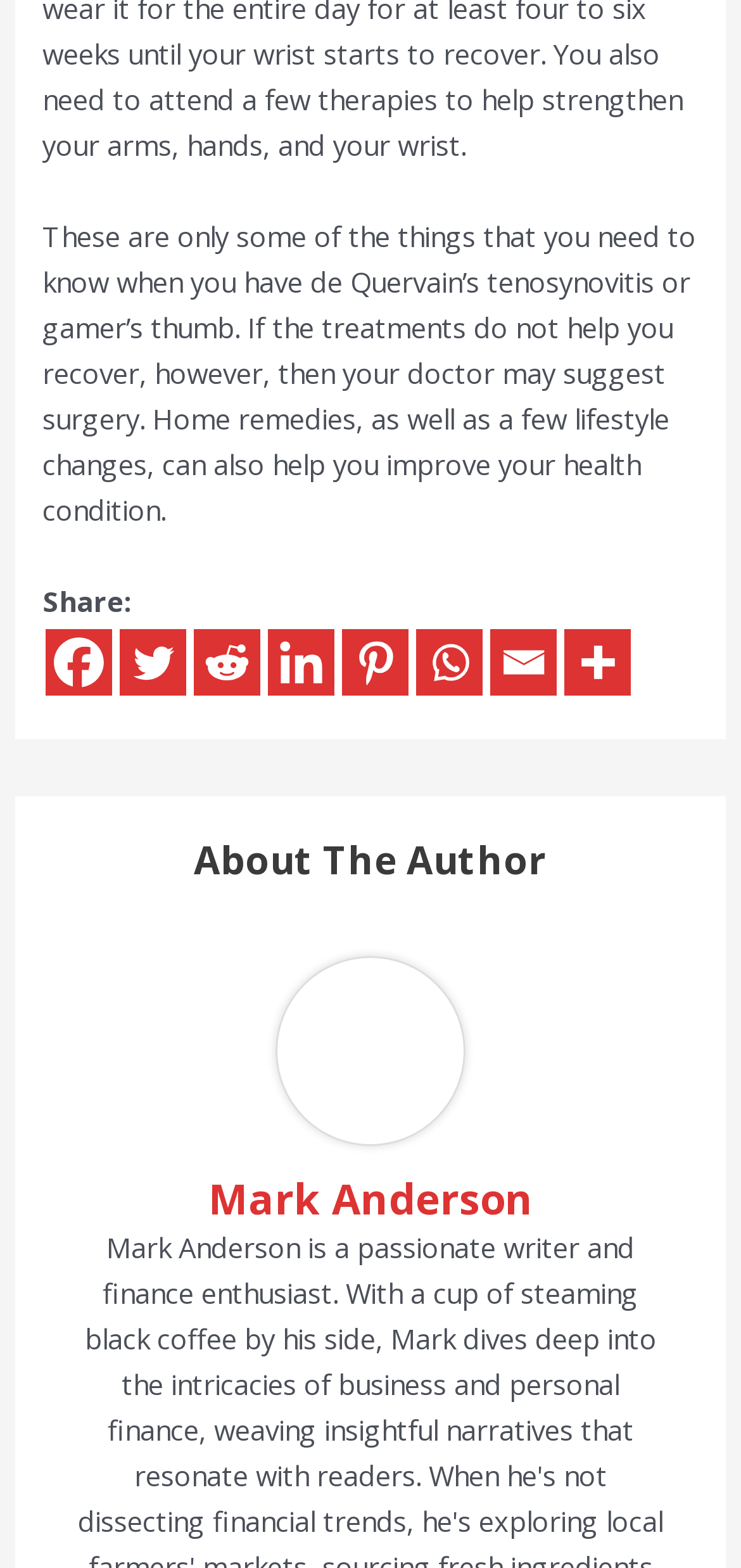Determine the coordinates of the bounding box that should be clicked to complete the instruction: "Share on Twitter". The coordinates should be represented by four float numbers between 0 and 1: [left, top, right, bottom].

[0.163, 0.401, 0.252, 0.443]